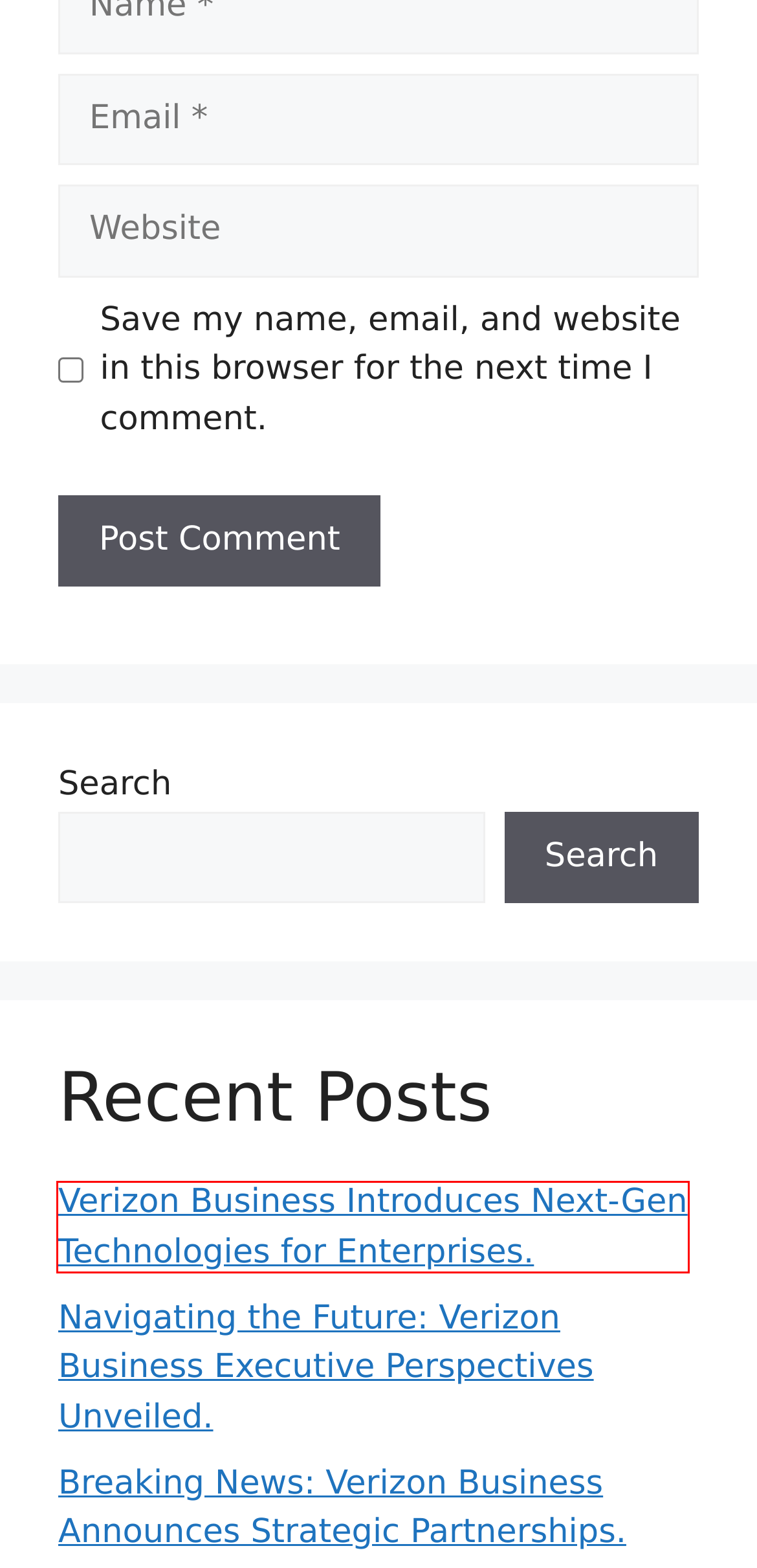Please examine the screenshot provided, which contains a red bounding box around a UI element. Select the webpage description that most accurately describes the new page displayed after clicking the highlighted element. Here are the candidates:
A. Exploring the 10 Delightful Types of Yorkie Breeds
B. 10 Ideas for Drinking Juice Based on Your Zodiac Sign
C. Breaking News: Verizon Business Announces Strategic Partnerships
D. Verizon Business Introduces Next-Gen Technologies for Enterprises
E. Unveiling the Cosmic Fizz: The Soda You Should Sip Based on Your Zodiac Sign
F. Blog -
G. Pizza Astrology: Are You Ready to Order Based on Your Zodiac Sign?
H. Leadership Insights: Interview with Verizon Business CEO

D